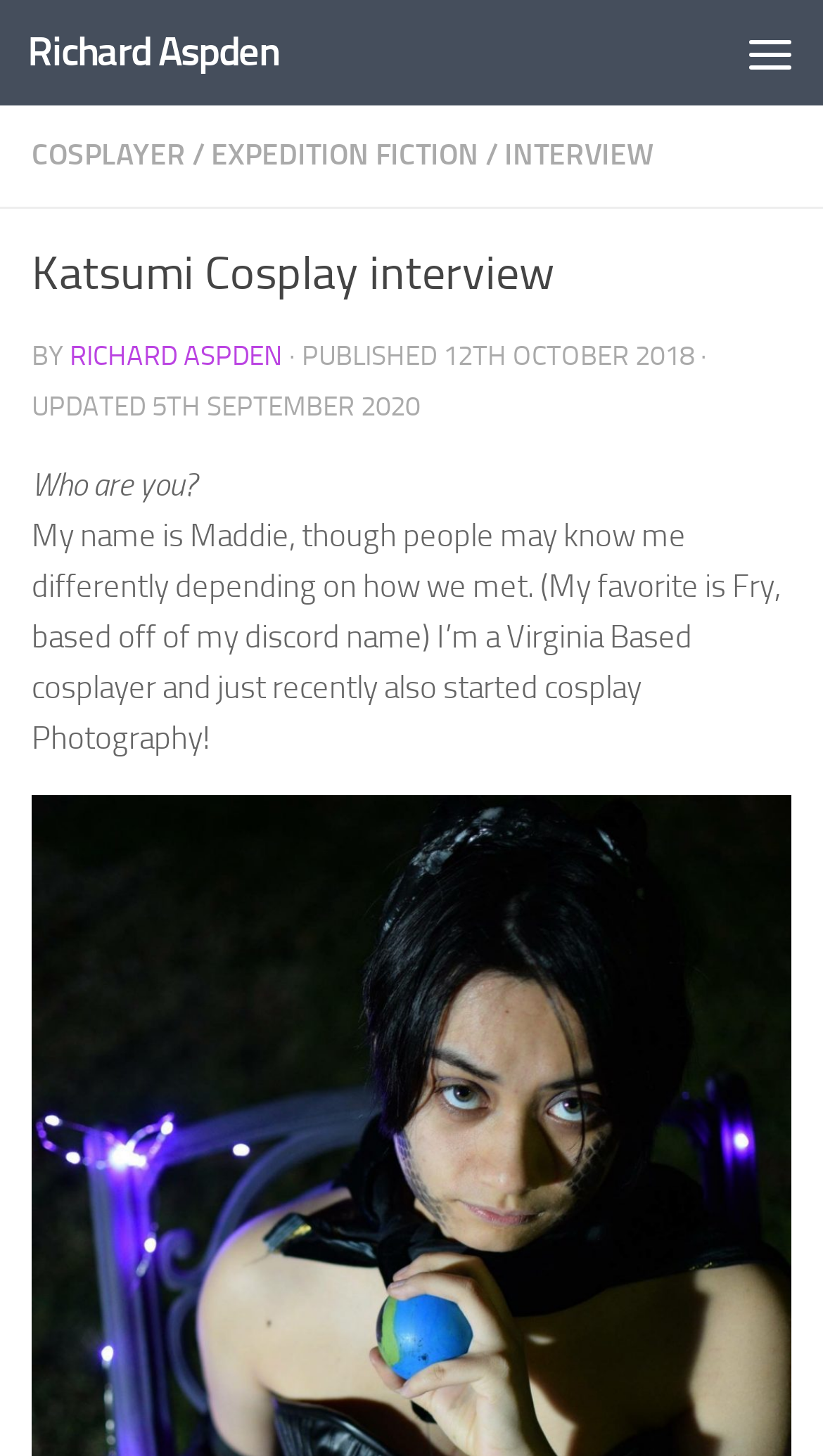What is the type of content on this webpage?
Using the image, respond with a single word or phrase.

Interview